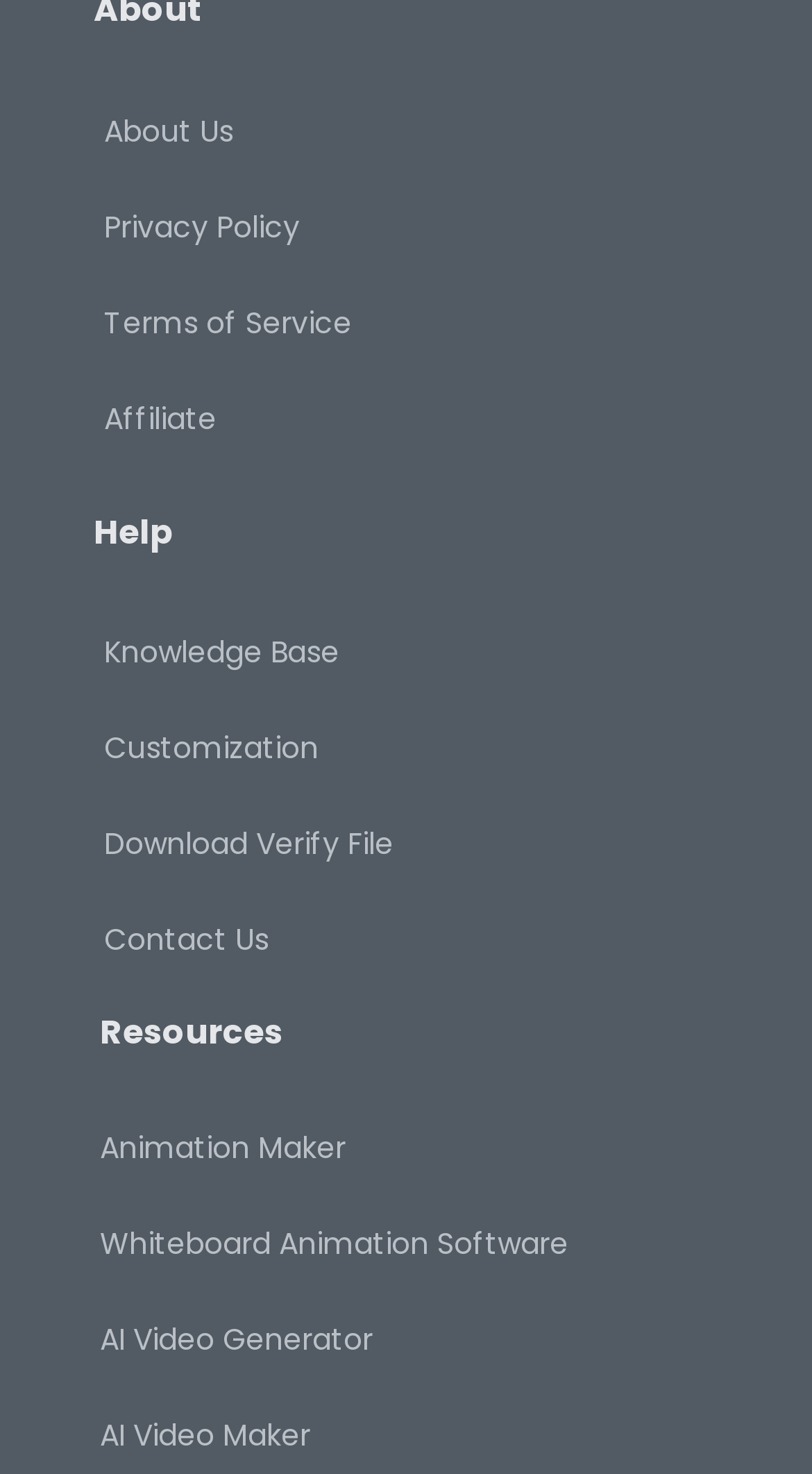Pinpoint the bounding box coordinates of the clickable element to carry out the following instruction: "use Animation Maker."

[0.123, 0.745, 0.949, 0.811]